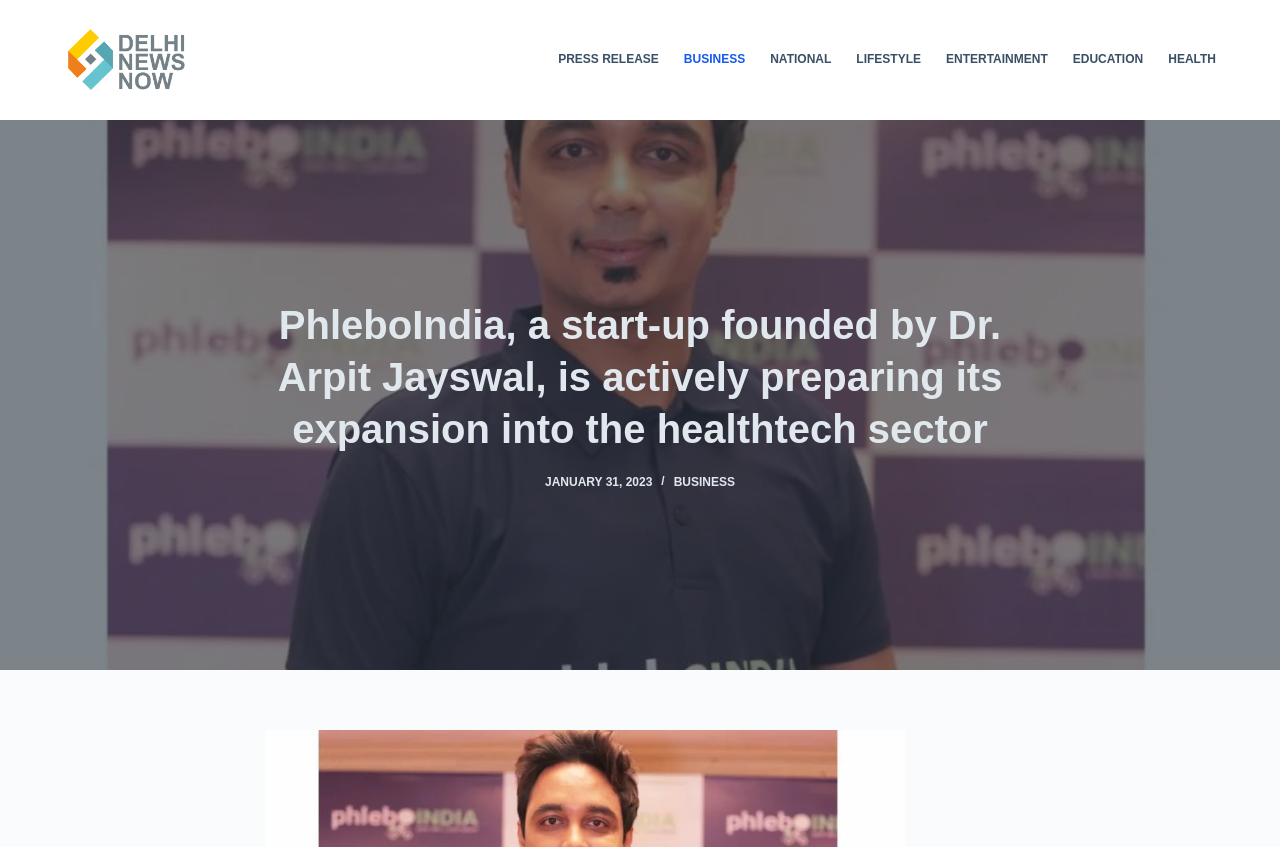Pinpoint the bounding box coordinates of the element to be clicked to execute the instruction: "Click on Analytics".

None